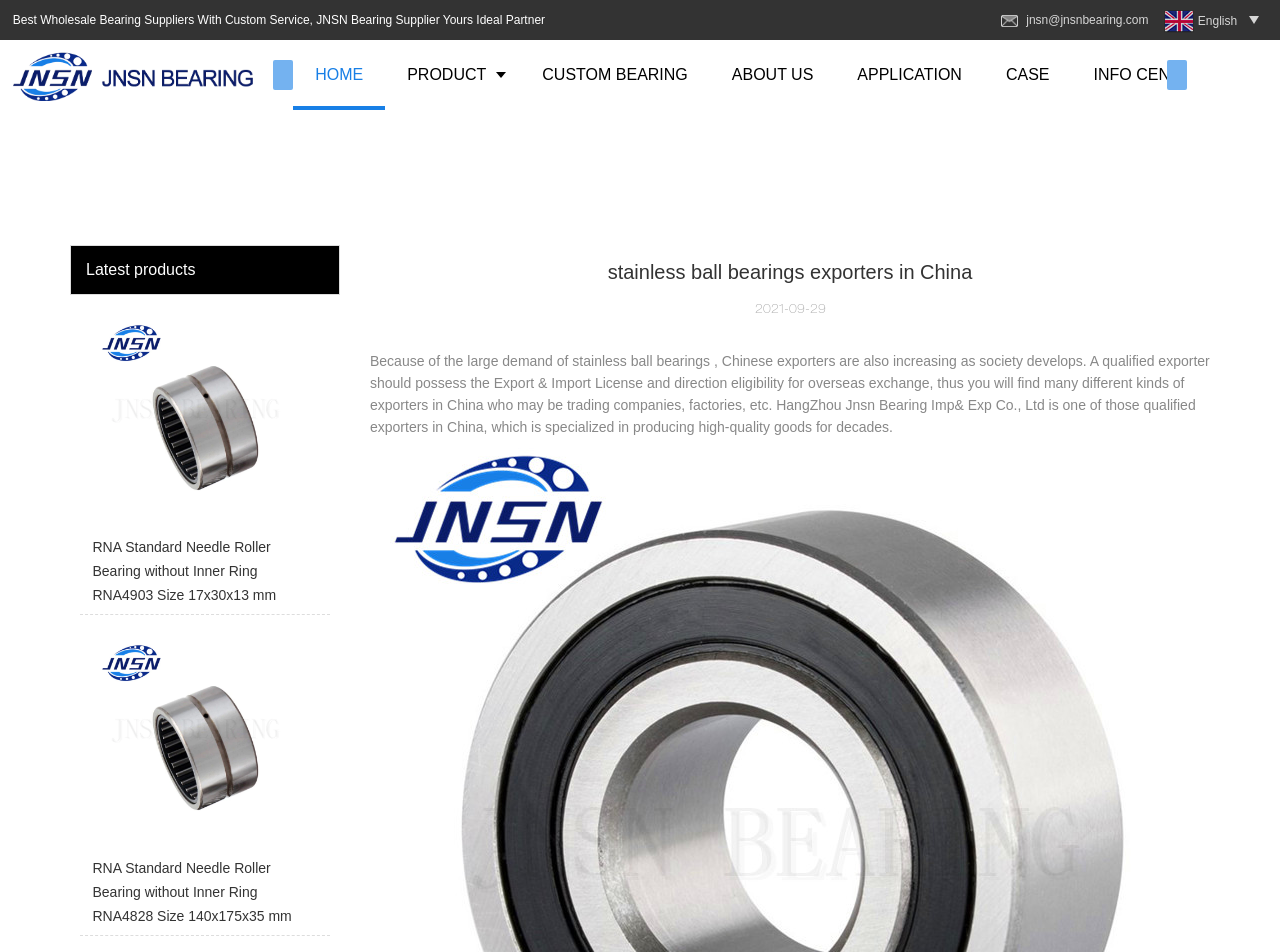Identify the bounding box of the UI element that matches this description: "jnsn@jnsnbearing.com".

[0.782, 0.014, 0.897, 0.028]